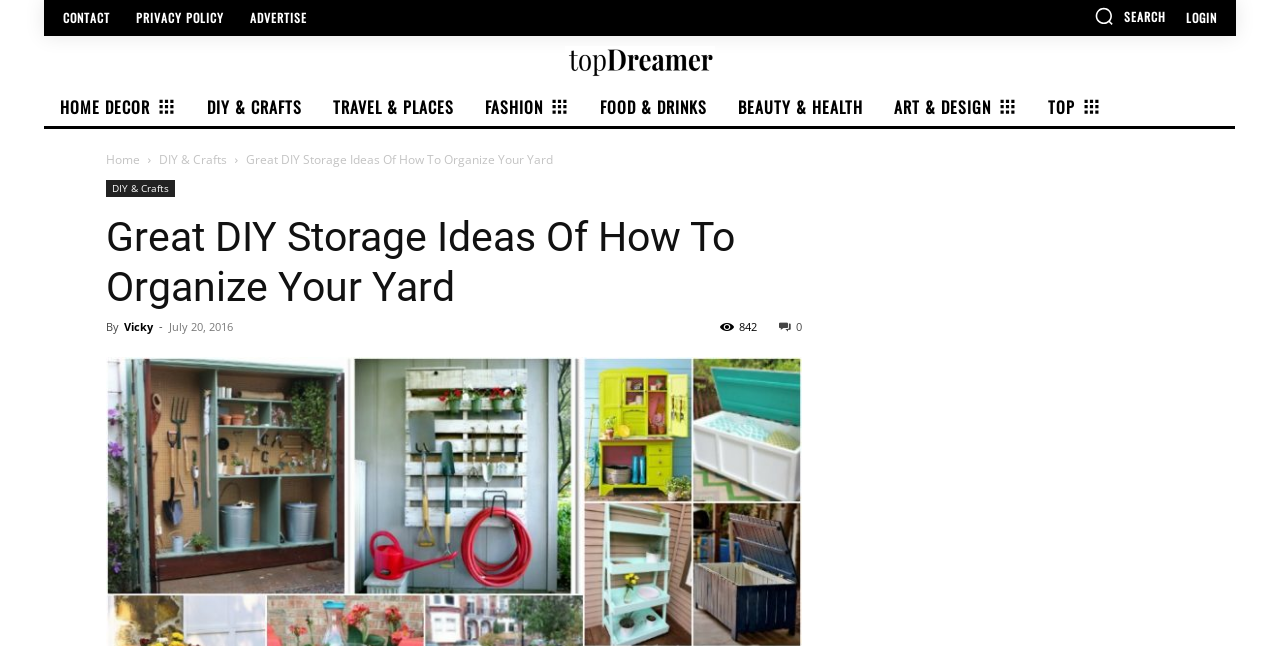Identify and extract the main heading from the webpage.

Great DIY Storage Ideas Of How To Organize Your Yard